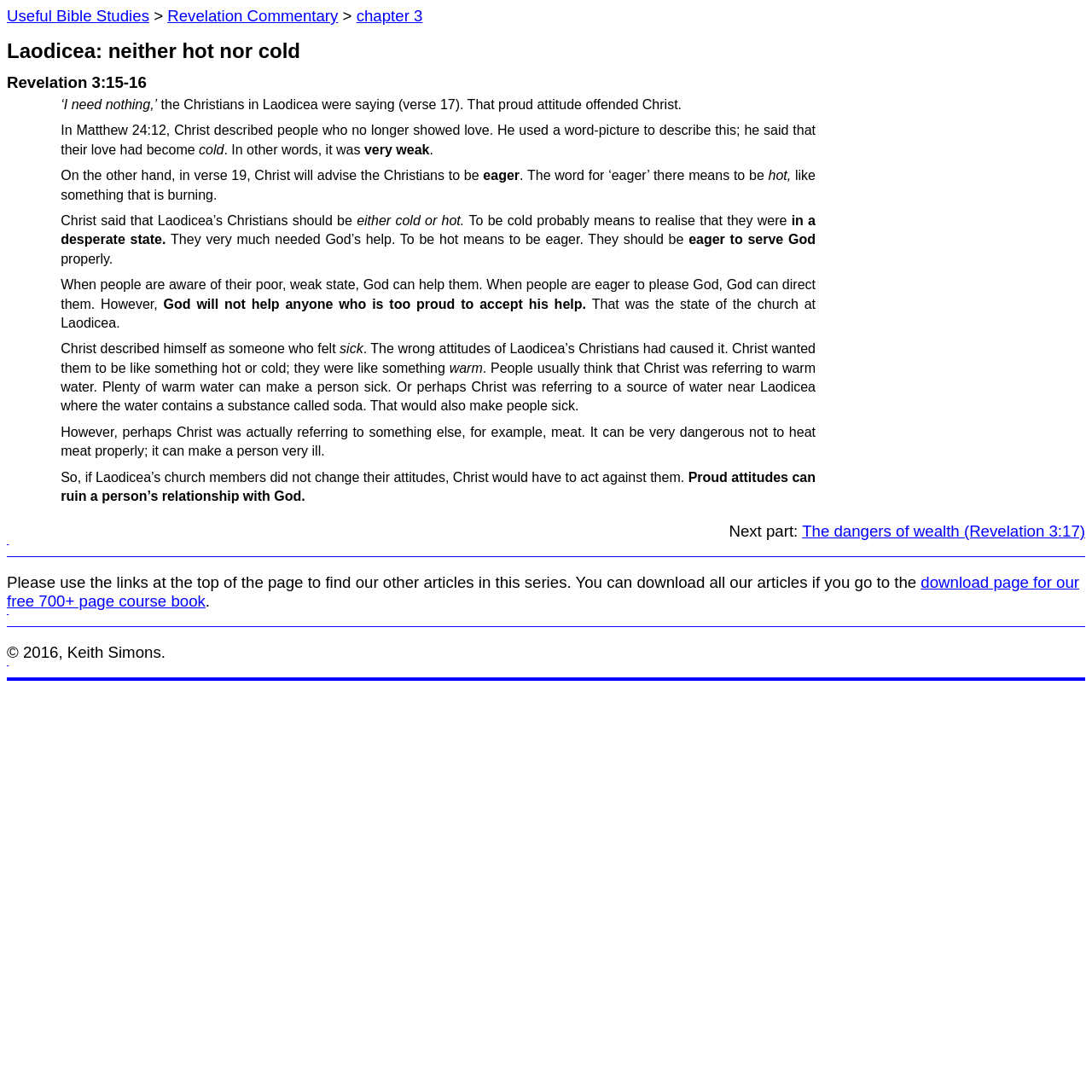Find the bounding box coordinates for the UI element that matches this description: "Useful Bible Studies".

[0.006, 0.006, 0.137, 0.023]